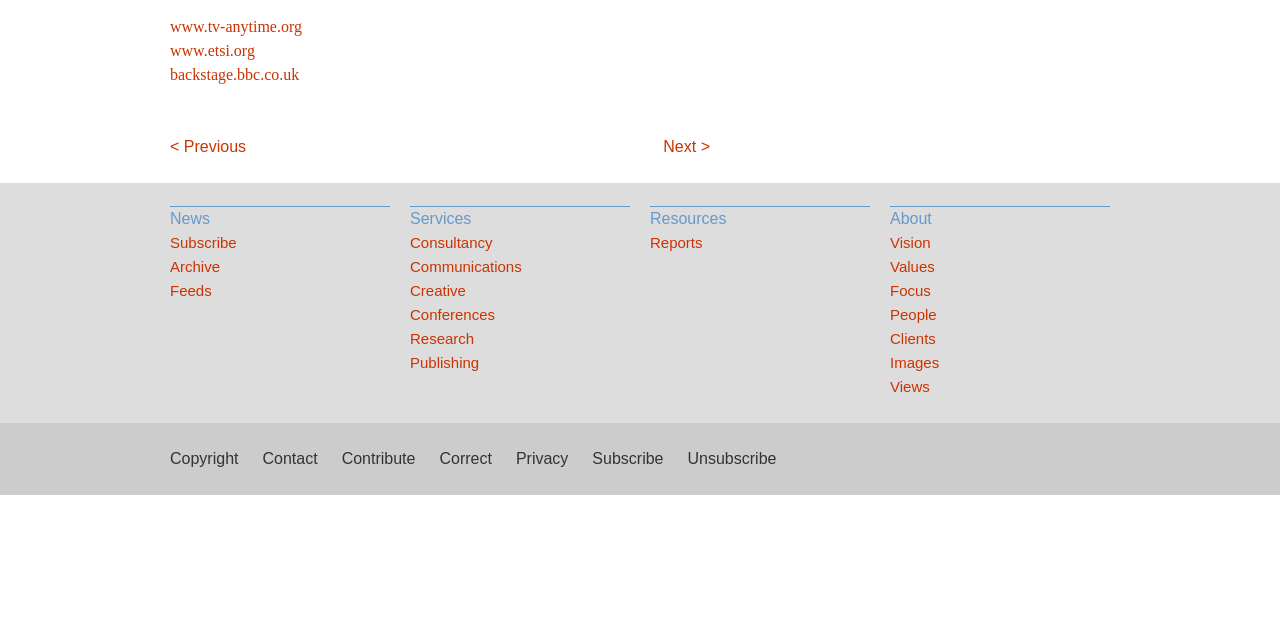Predict the bounding box for the UI component with the following description: "Next >".

[0.518, 0.211, 0.555, 0.249]